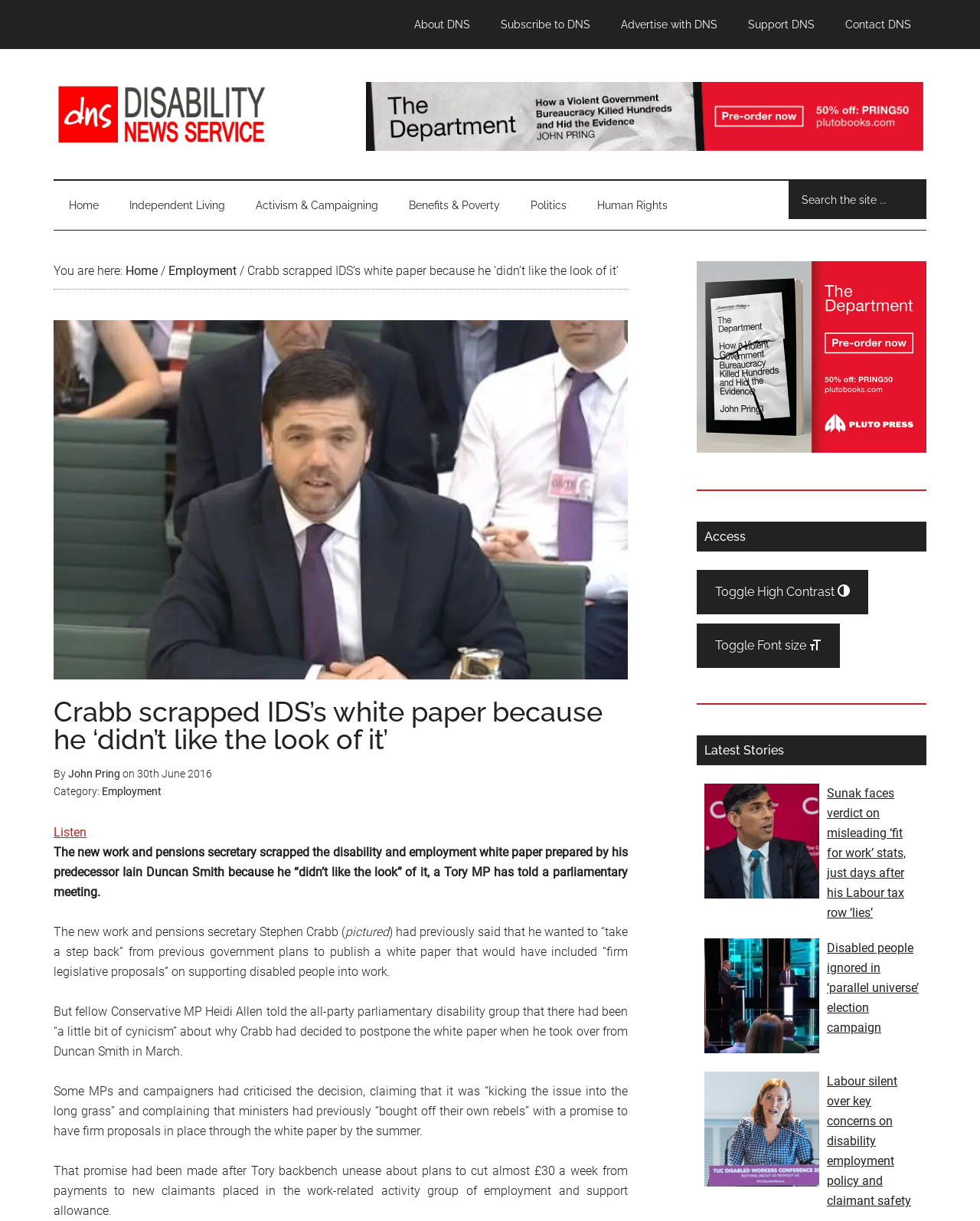What is the category of the current news?
Based on the screenshot, answer the question with a single word or phrase.

Employment